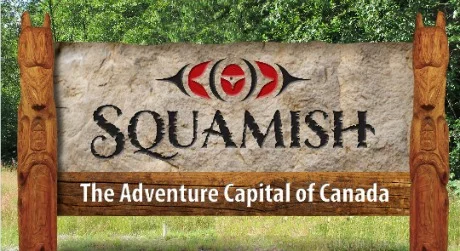Please answer the following question using a single word or phrase: 
What is the background of the sign?

textured rock-like